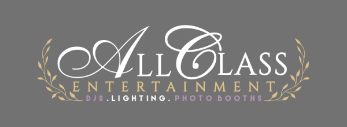Please provide a comprehensive answer to the question based on the screenshot: What type of font is used for 'Class'?

According to the caption, the word 'Class' is displayed in a bold font, which contrasts with the sophisticated script used for 'All'.